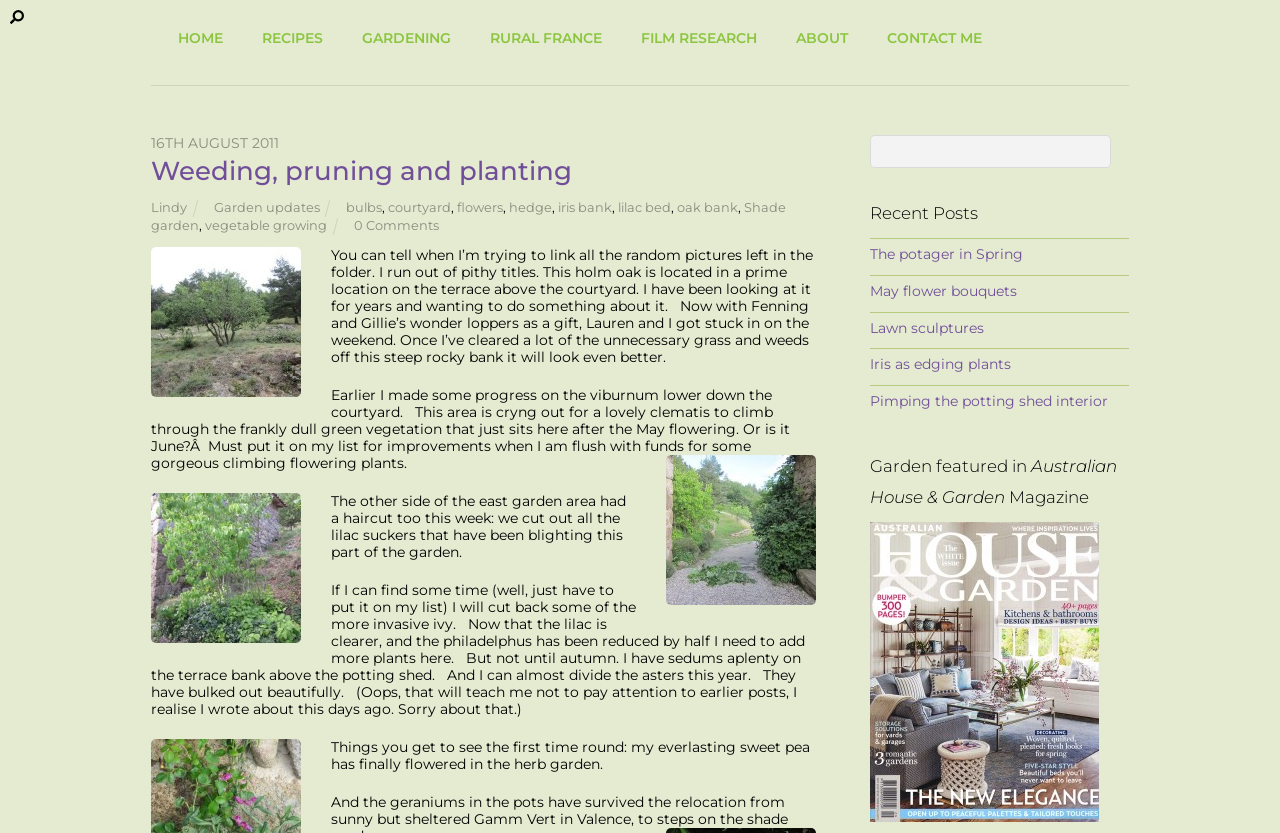What is the location of the holm oak?
Please utilize the information in the image to give a detailed response to the question.

According to the text description, 'This holm oak is located in a prime location on the terrace above the courtyard.' Therefore, I can determine that the location of the holm oak is the terrace above the courtyard.